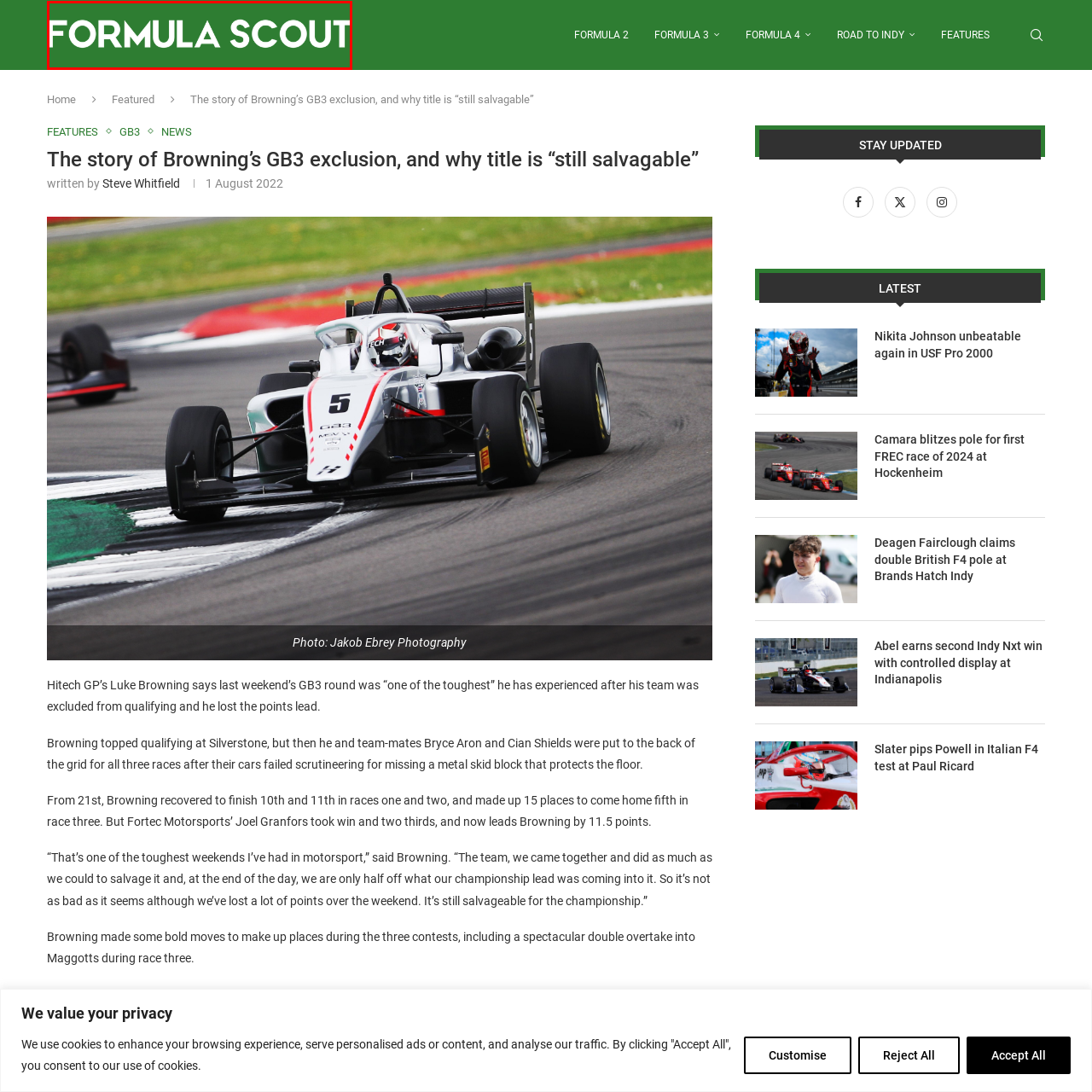Generate a detailed description of the image highlighted within the red border.

The image features the logo of "Formula Scout," presented prominently against a rich green background. The logo is rendered in bold, white text, conveying a sense of professionalism and clarity. This branding likely represents an online hub focused on motorsport, particularly in providing news, insights, and updates related to various racing series and events. Such a visual identity helps establish a strong presence within the competitive realm of motorsport journalism, appealing to enthusiasts and participants alike.